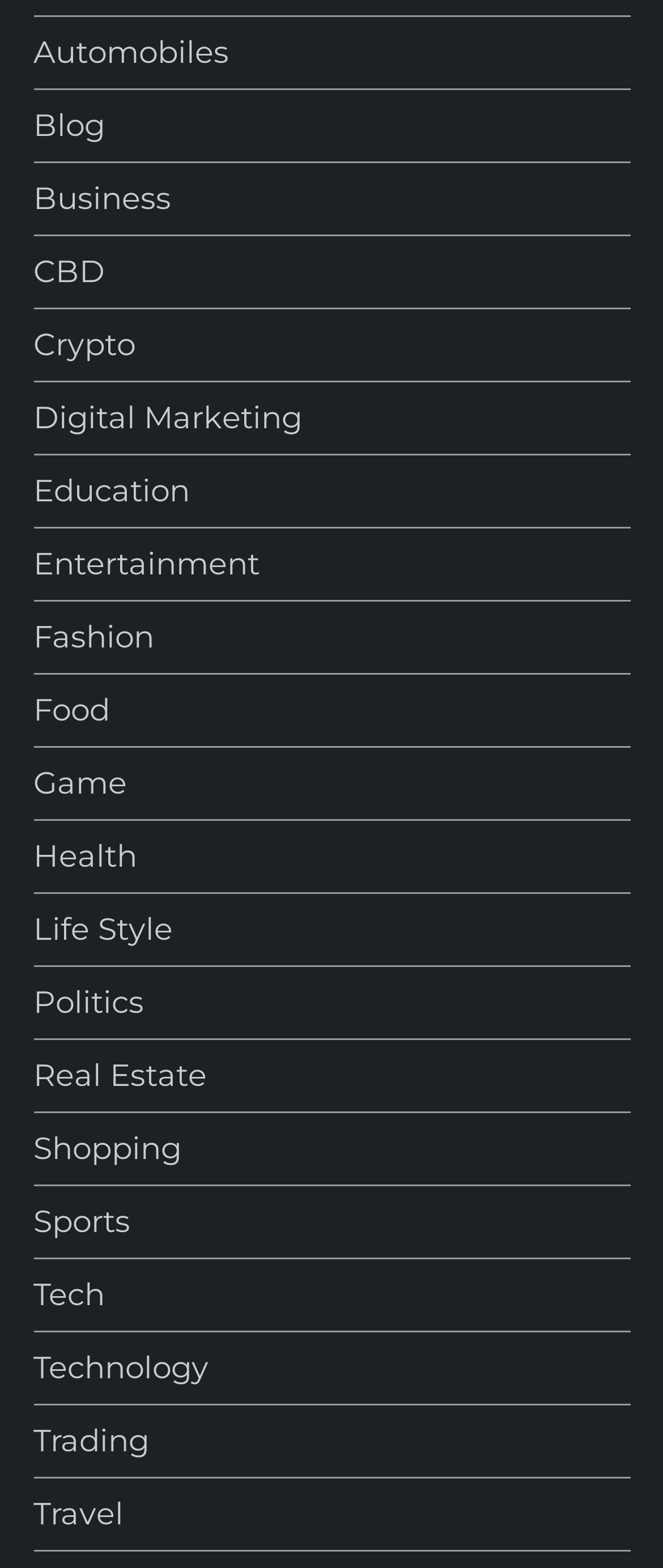Analyze the image and provide a detailed answer to the question: Are there any categories related to technology?

By looking at the links on the webpage, I can see that there are multiple categories related to technology, including 'Tech' and 'Technology'. These categories are likely related to news, articles, or resources about technology and computing.